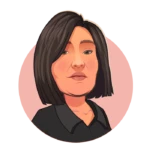Give a detailed account of the contents of the image.

This image features a stylized illustration of Letitia de L, who serves as the Account Manager at Capetourism.com. She is depicted with shoulder-length dark hair and a neutral expression, wearing a black shirt. The background is a soft pink circle that frames her portrait, providing a modern and friendly touch. Letitia plays a vital role in the team, contributing to the company’s mission of promoting travel and tourism in Cape Town. Her position emphasizes the importance of customer relations and support within the organization.